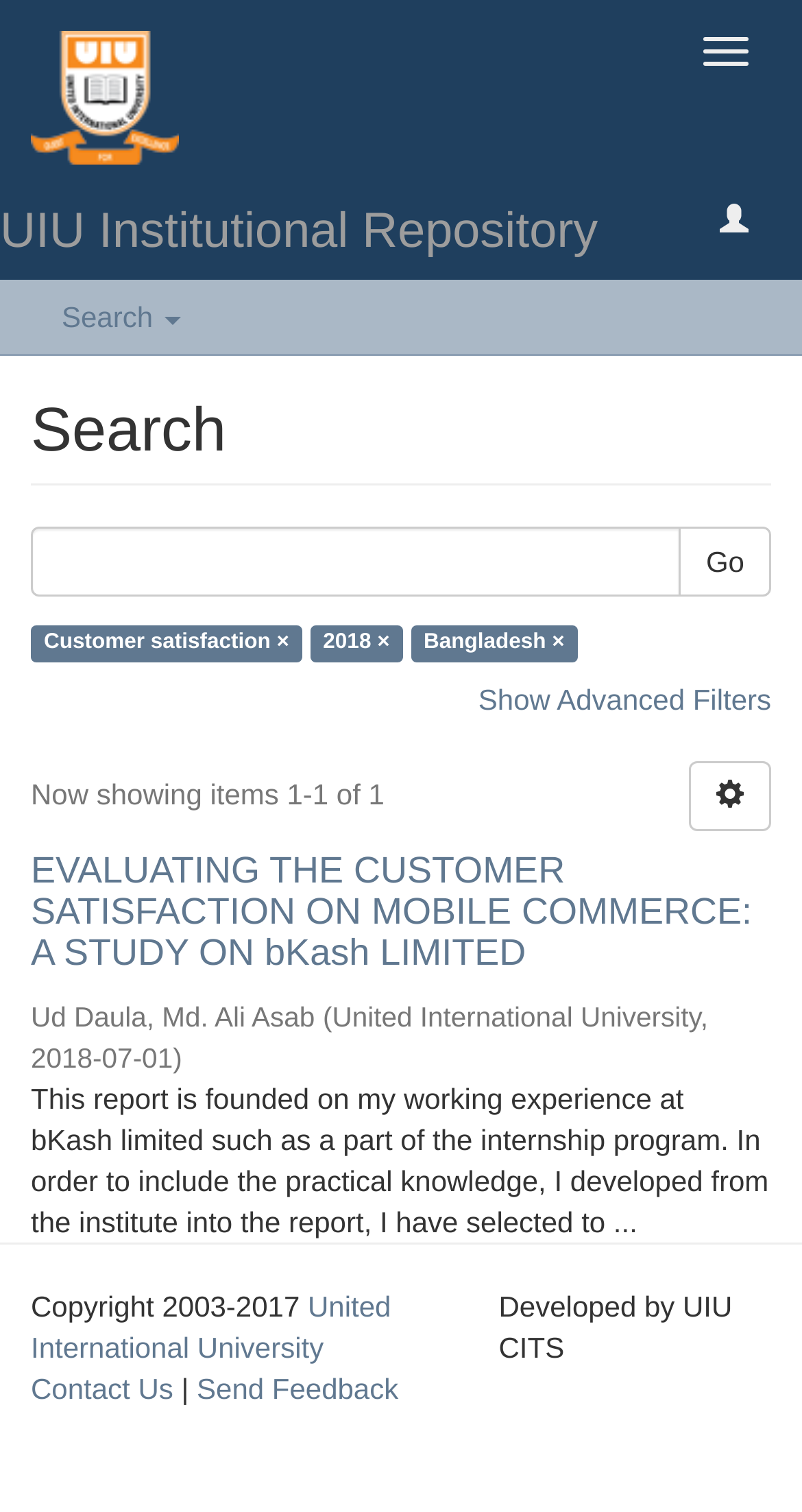Find the bounding box coordinates of the area to click in order to follow the instruction: "Click EVALUATING THE CUSTOMER SATISFACTION ON MOBILE COMMERCE: A STUDY ON bKash LIMITED".

[0.038, 0.564, 0.962, 0.645]